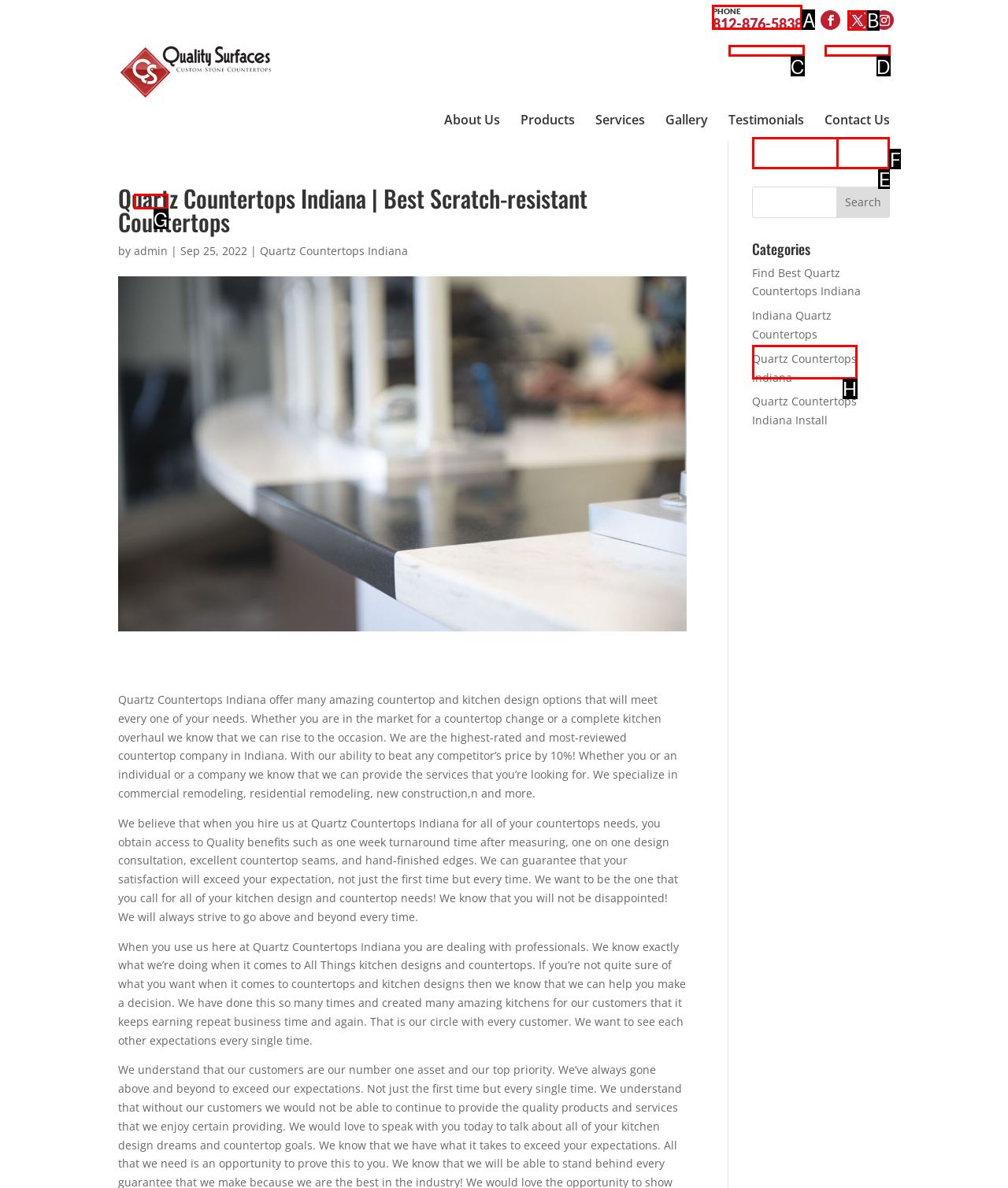Which lettered option should I select to achieve the task: Call the phone number according to the highlighted elements in the screenshot?

A